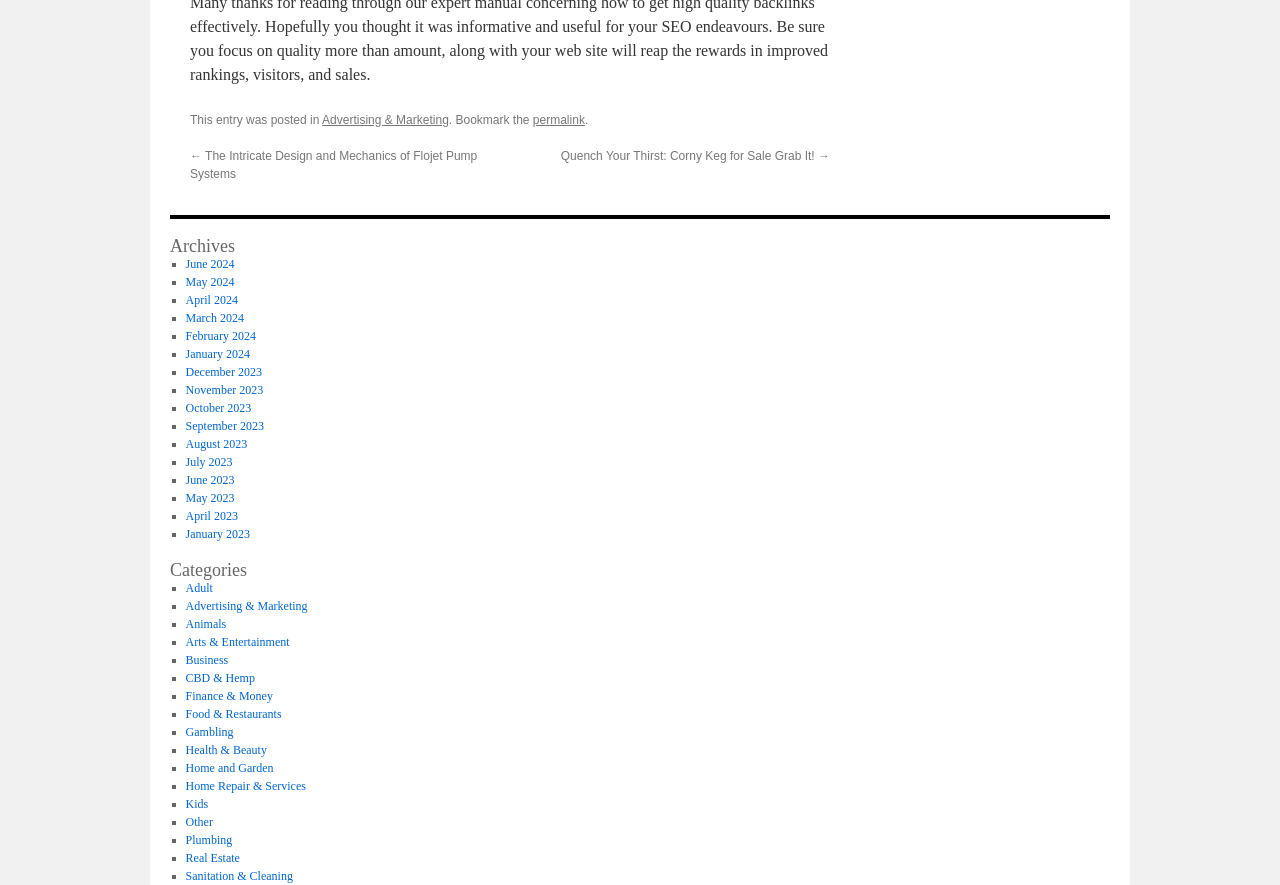Bounding box coordinates are given in the format (top-left x, top-left y, bottom-right x, bottom-right y). All values should be floating point numbers between 0 and 1. Provide the bounding box coordinate for the UI element described as: parent_node: Search name="s"

None